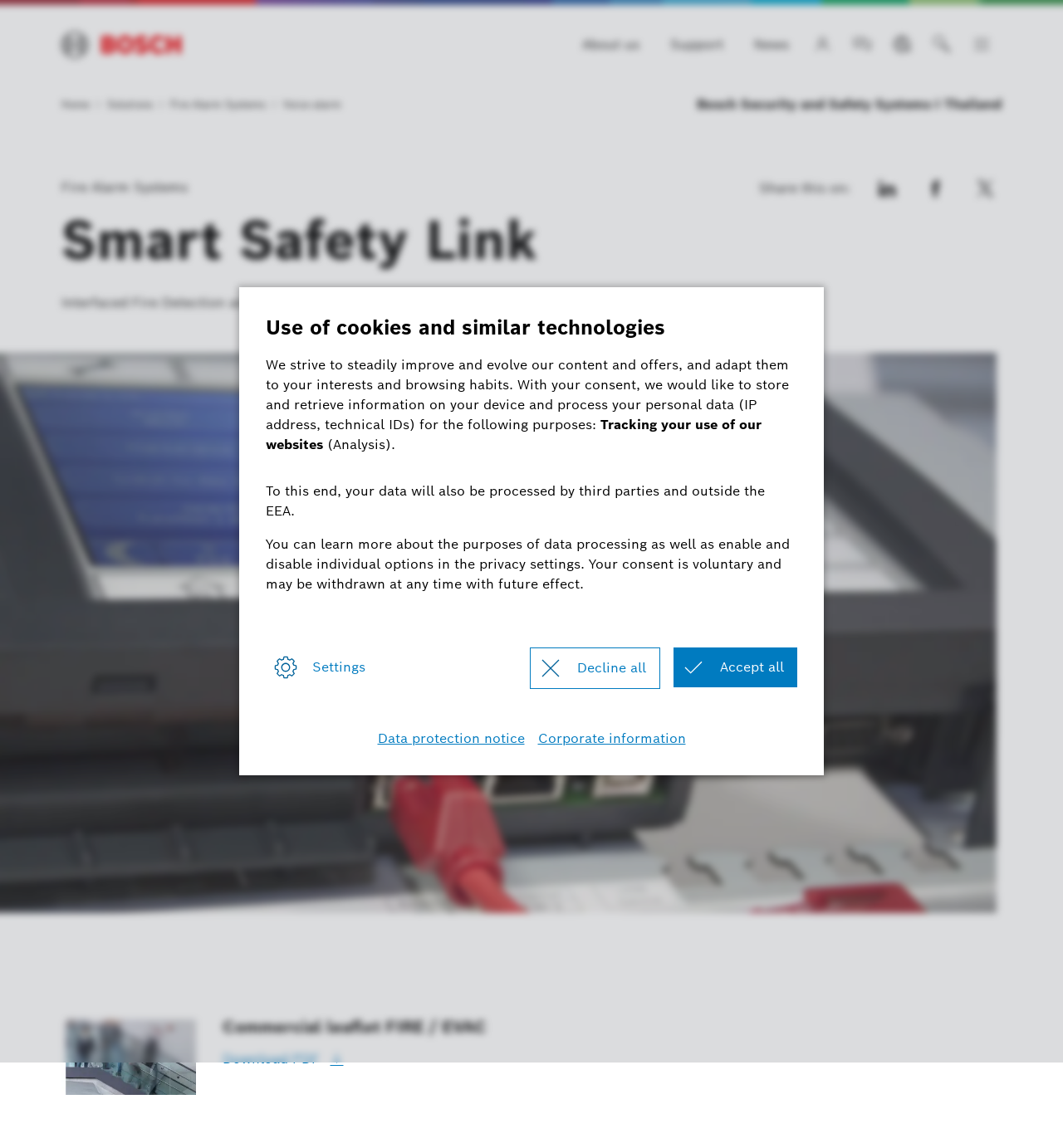Answer the following query concisely with a single word or phrase:
What type of system is being described?

Fire Alarm Systems